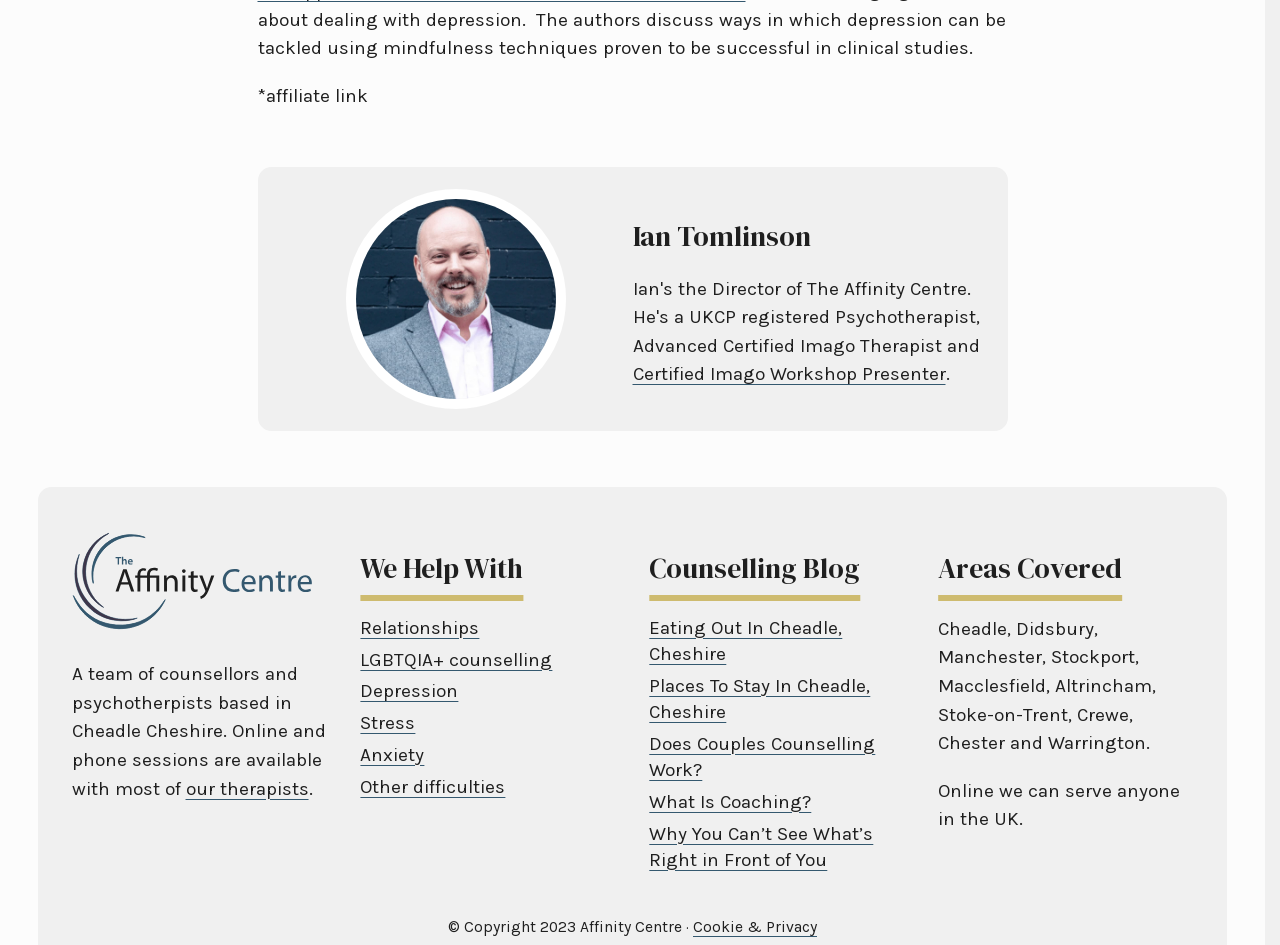What areas are covered by the Affinity Centre?
Look at the image and respond with a one-word or short-phrase answer.

Cheadle, Didsbury, Manchester, etc.